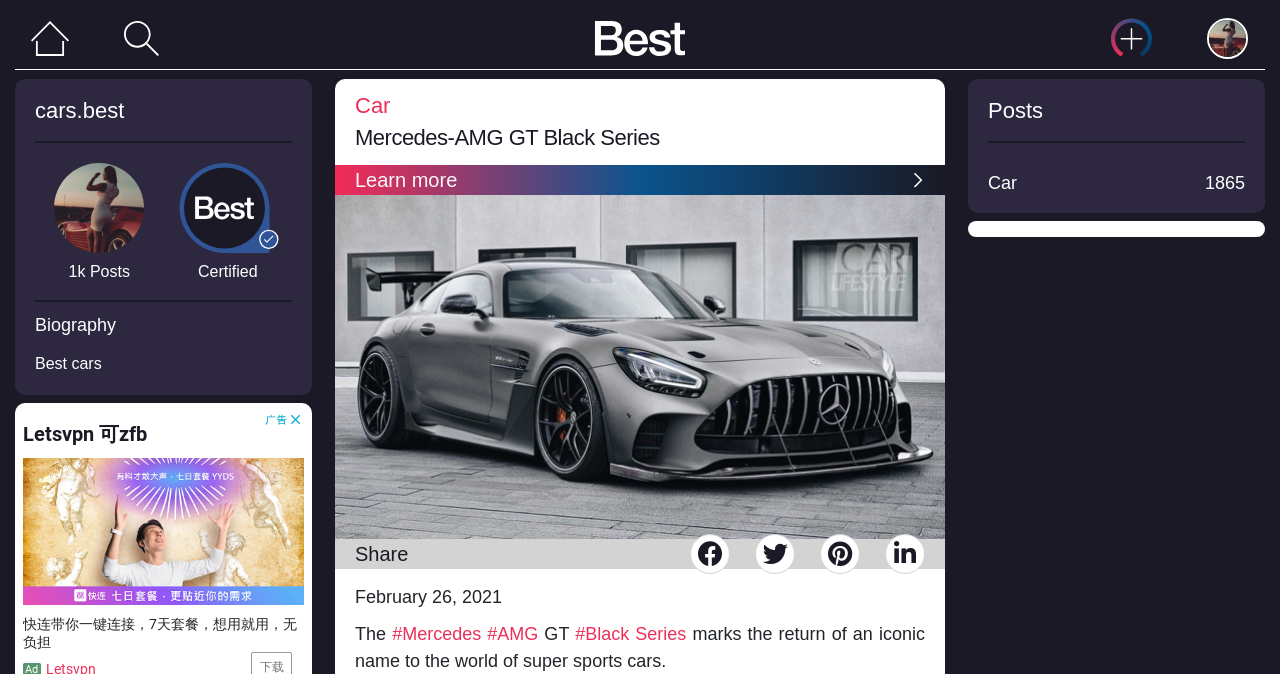Detail the features and information presented on the webpage.

The webpage is about the Mercedes-AMG GT Black Series, with a focus on cars. At the top left, there is a navigation menu with links to "Home", "App Best", and "Score, share & win". Below the navigation menu, there is a profile section with a photo, username "cars.best", and a biography. 

To the right of the profile section, there are two headings: "Car" and "Mercedes-AMG GT Black Series". Below these headings, there is a link to "Learn more" and an image of the Mercedes-AMG GT Black Series. 

Further down, there are social media links to share the content, followed by a date "February 26, 2021" and a brief description of the Mercedes-AMG GT Black Series. The description is accompanied by hashtags "#Mercedes", "#AMG", "#Black", and "#Series". 

On the right side of the page, there is a section with a heading "Posts" and a link to "Car 1865". There are also several images scattered throughout the page, including a profile photo, a search icon, and an image of the Mercedes-AMG GT Black Series.